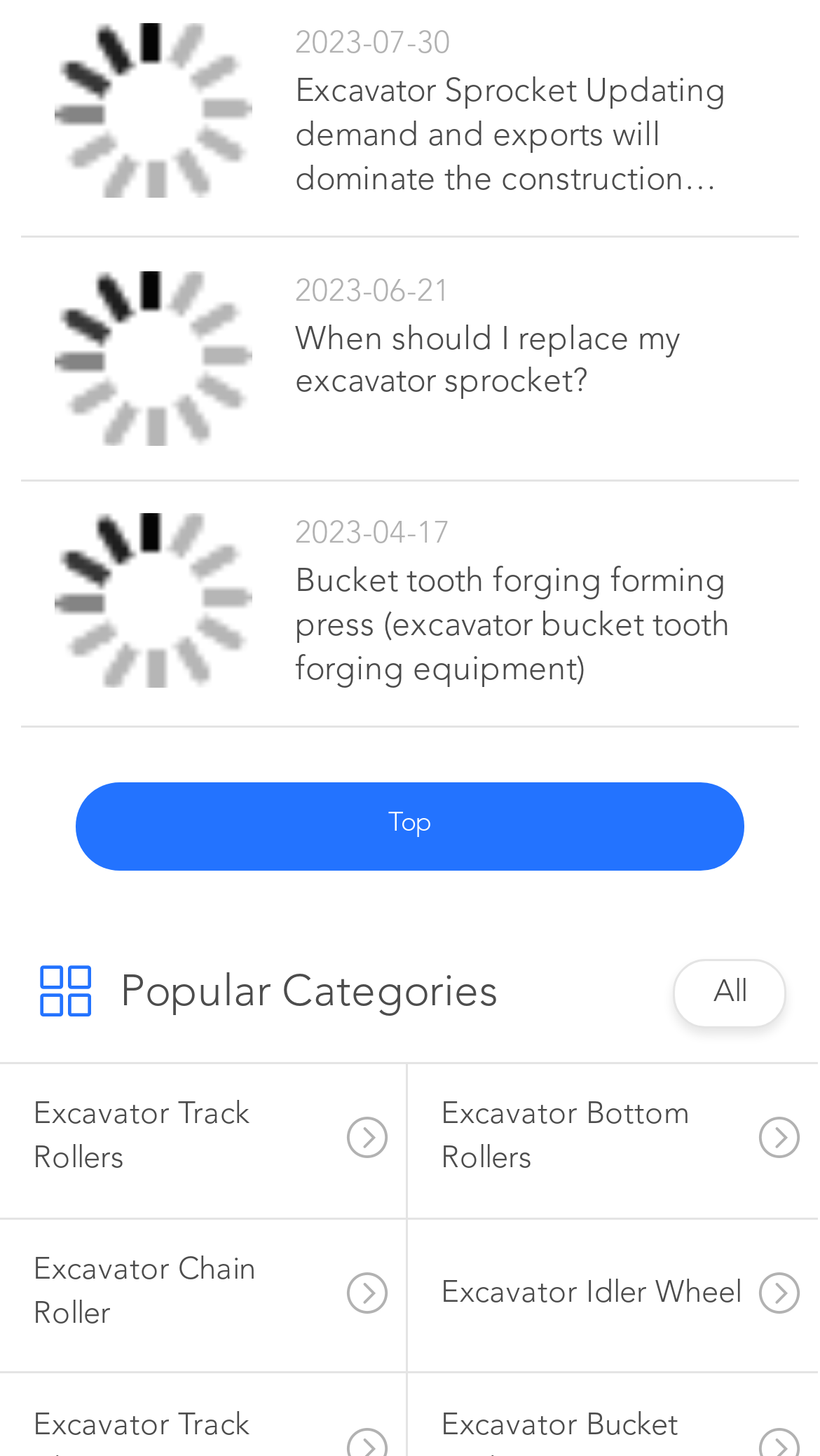Please determine the bounding box coordinates of the element to click in order to execute the following instruction: "Go to the popular categories page". The coordinates should be four float numbers between 0 and 1, specified as [left, top, right, bottom].

[0.146, 0.667, 0.608, 0.697]